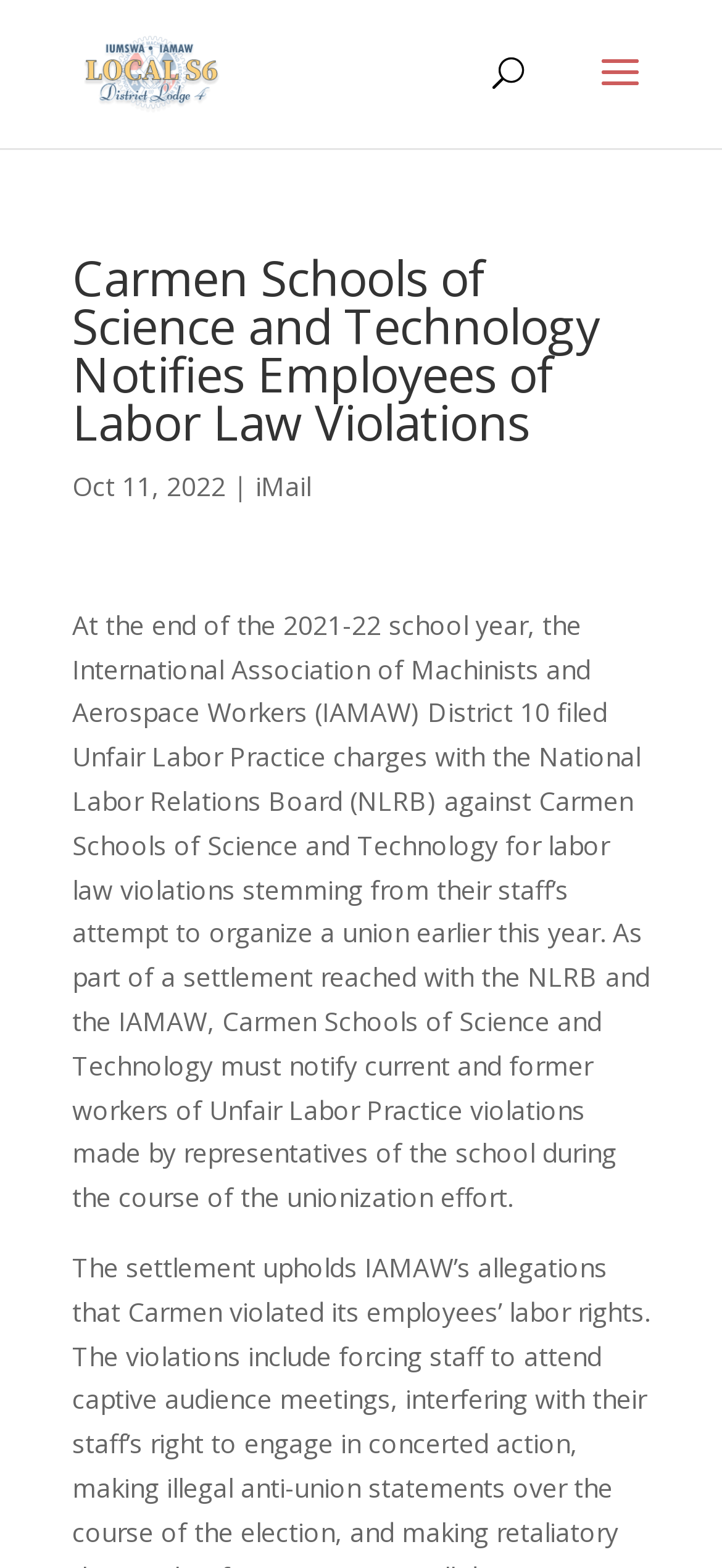Extract the main headline from the webpage and generate its text.

Carmen Schools of Science and Technology Notifies Employees of Labor Law Violations